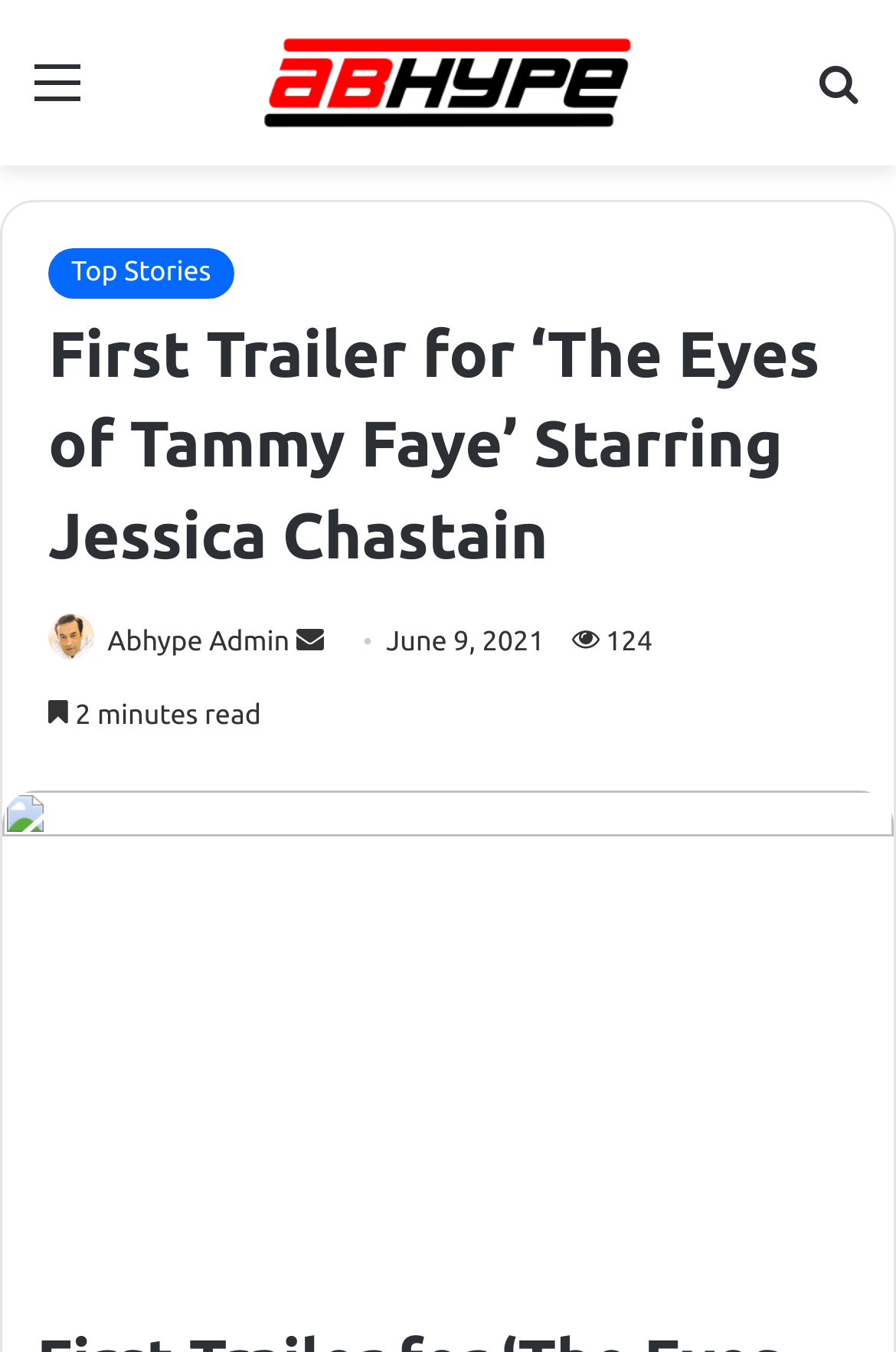Identify the main heading from the webpage and provide its text content.

First Trailer for ‘The Eyes of Tammy Faye’ Starring Jessica Chastain